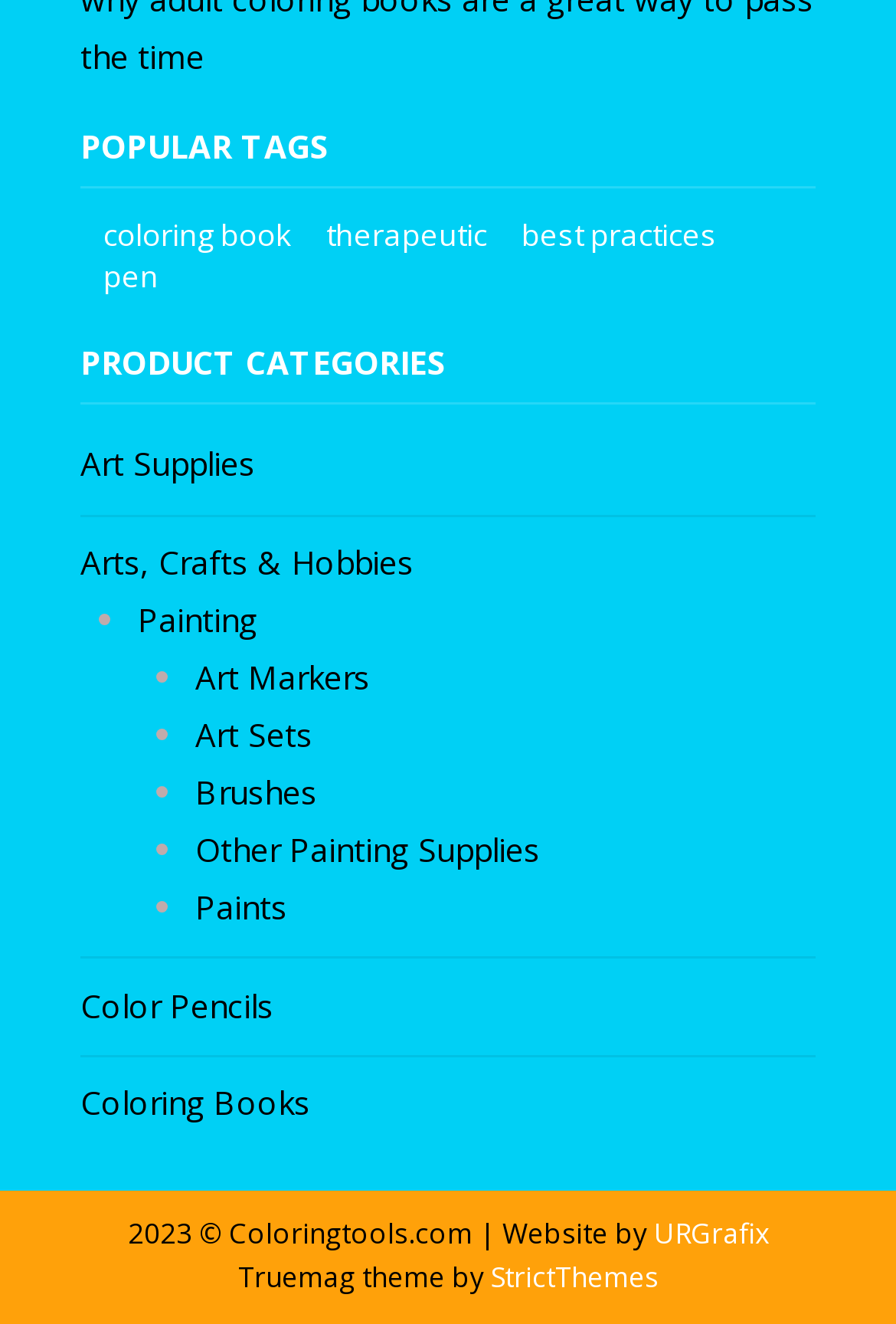Determine the bounding box coordinates for the UI element with the following description: "pen". The coordinates should be four float numbers between 0 and 1, represented as [left, top, right, bottom].

[0.09, 0.198, 0.177, 0.221]